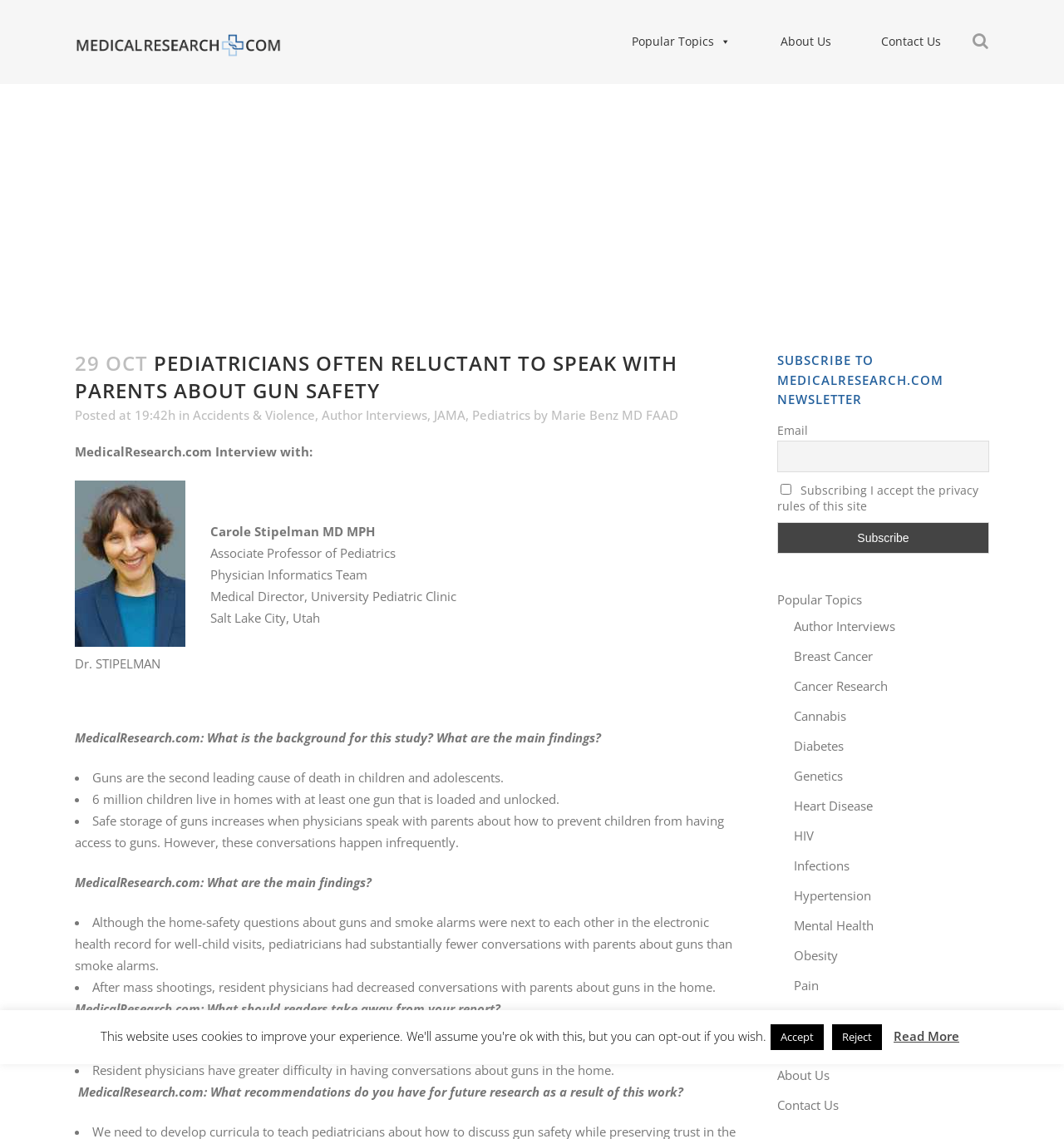Find the bounding box coordinates for the HTML element described in this sentence: "Infections". Provide the coordinates as four float numbers between 0 and 1, in the format [left, top, right, bottom].

[0.746, 0.753, 0.798, 0.767]